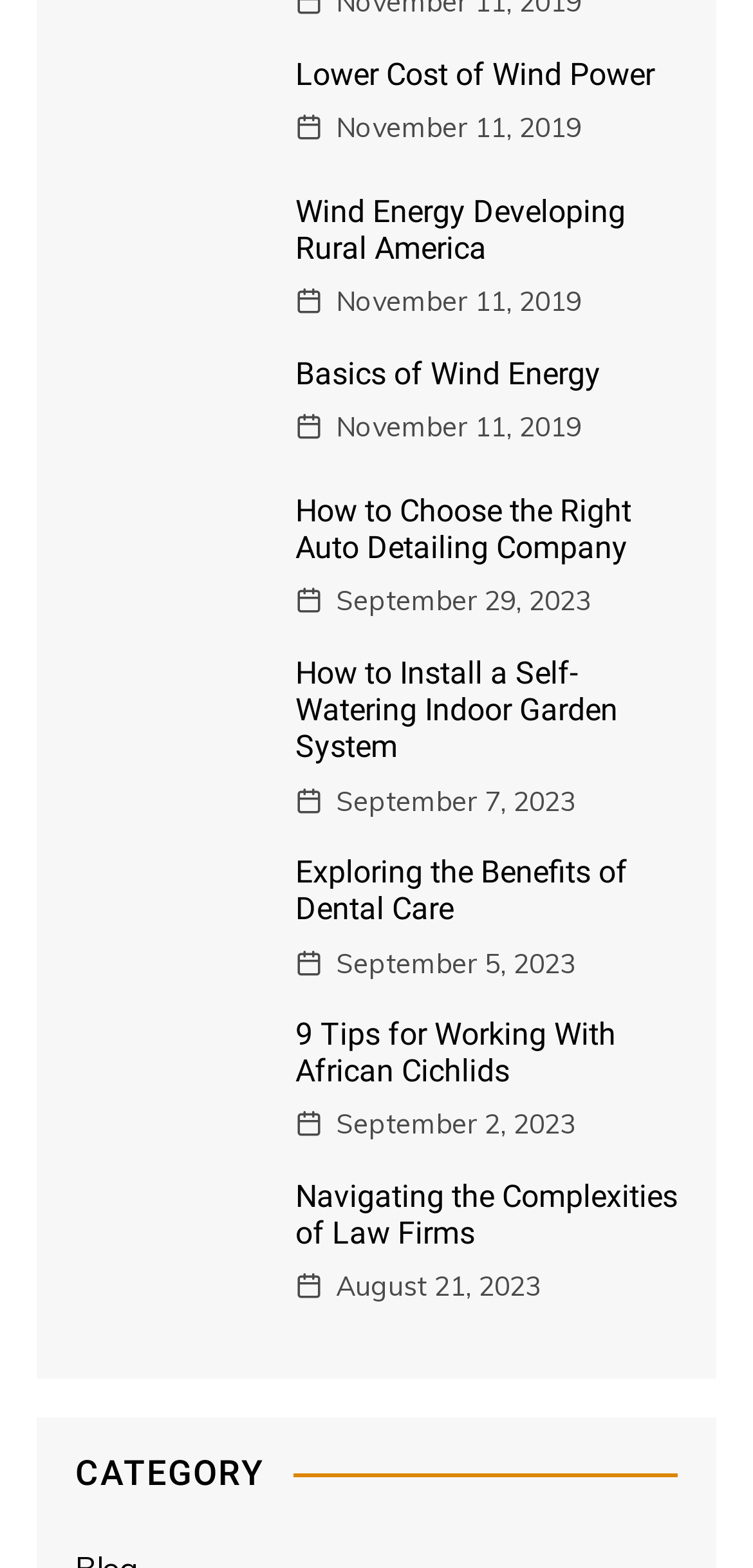Please provide a comprehensive answer to the question based on the screenshot: What is the topic of the last article?

The last article's heading is 'Navigating the Complexities of Law Firms', which indicates that the topic of the article is related to understanding the complexities of law firms.